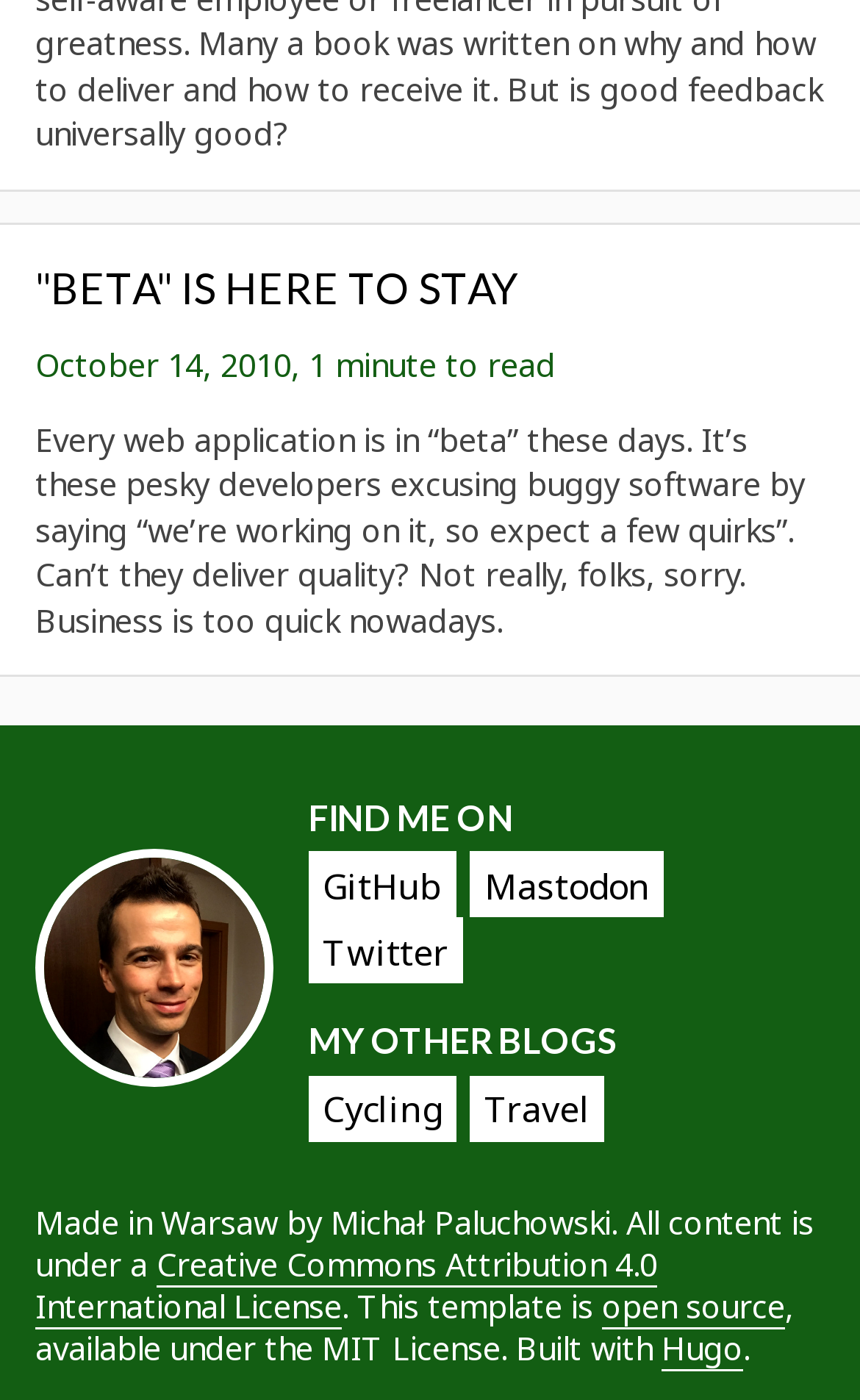Based on the image, please elaborate on the answer to the following question:
What is the author's name?

I found the author's name by looking at the image element with the description 'Michał Paluchowski' which is a child of the root element.